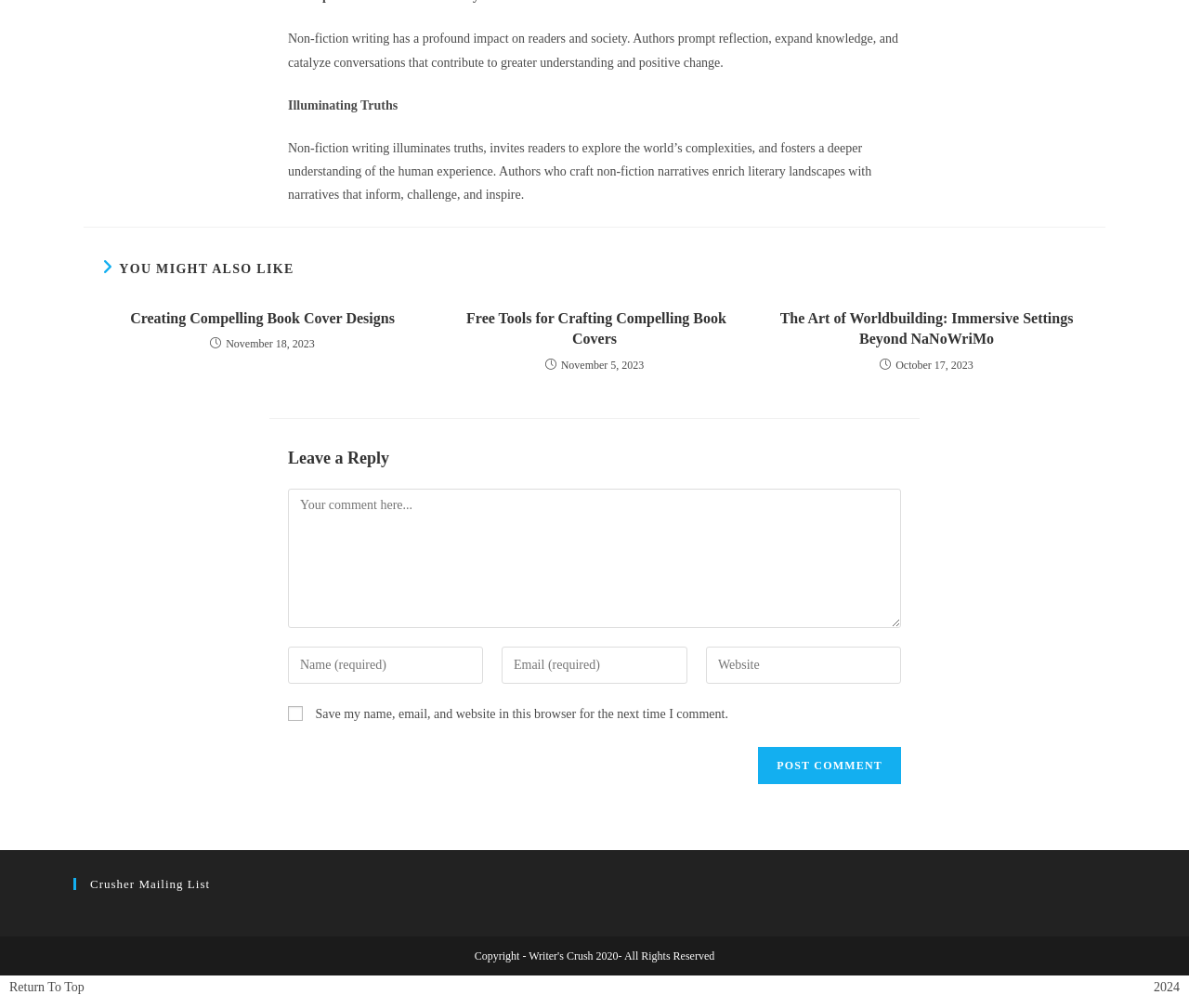What is the date of the article 'Creating Compelling Book Cover Designs'?
Look at the screenshot and give a one-word or phrase answer.

November 18, 2023